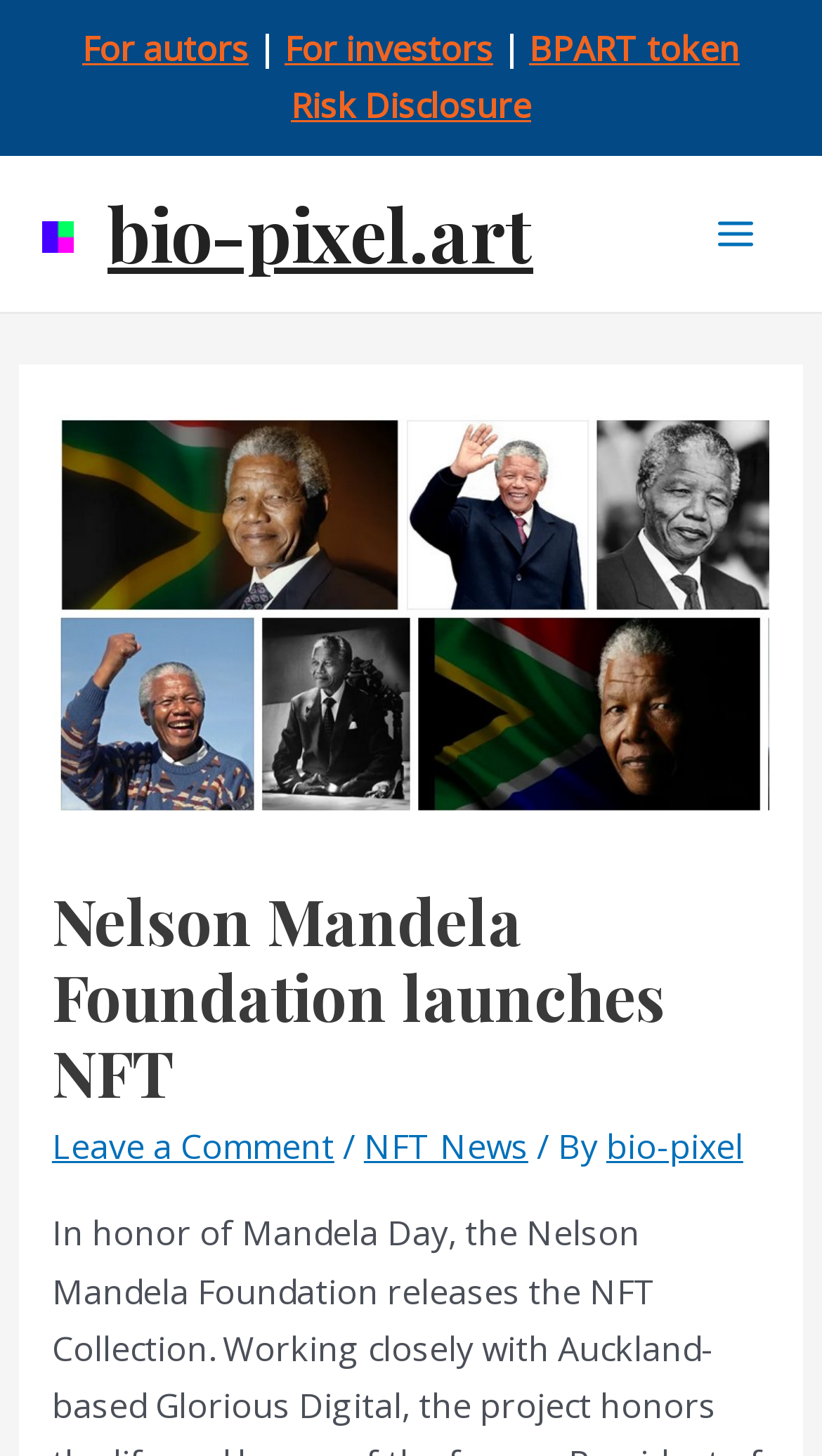Could you specify the bounding box coordinates for the clickable section to complete the following instruction: "Open Main Menu"?

[0.84, 0.131, 0.949, 0.192]